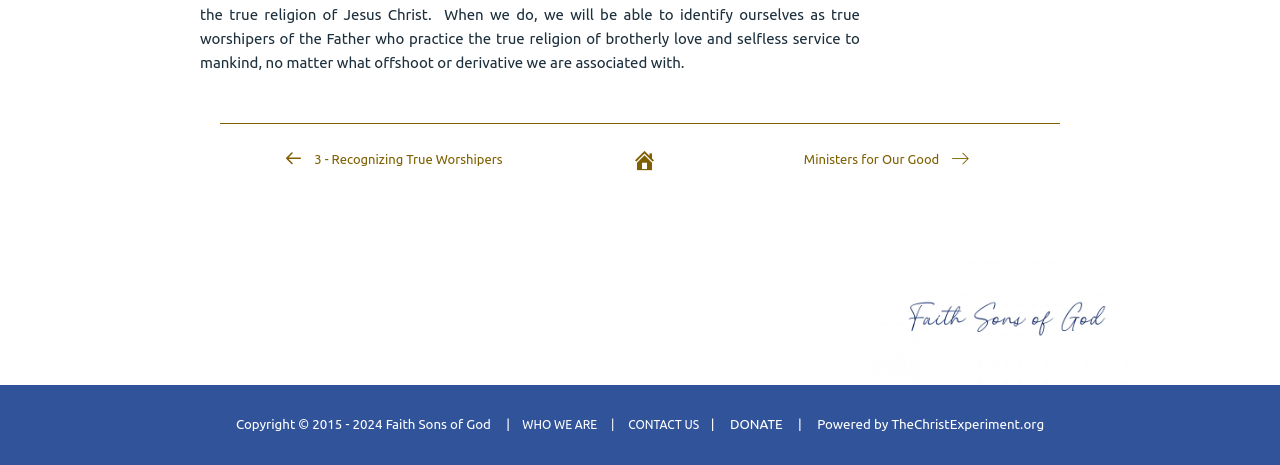What is the main theme of the webpage?
Give a detailed and exhaustive answer to the question.

The main theme of the webpage can be inferred from the StaticText element at the top of the page, which mentions 'true worshipers of the Father who practice the true religion of brotherly love and selfless service to mankind'. This suggests that the webpage is focused on promoting a sense of community and service to others.